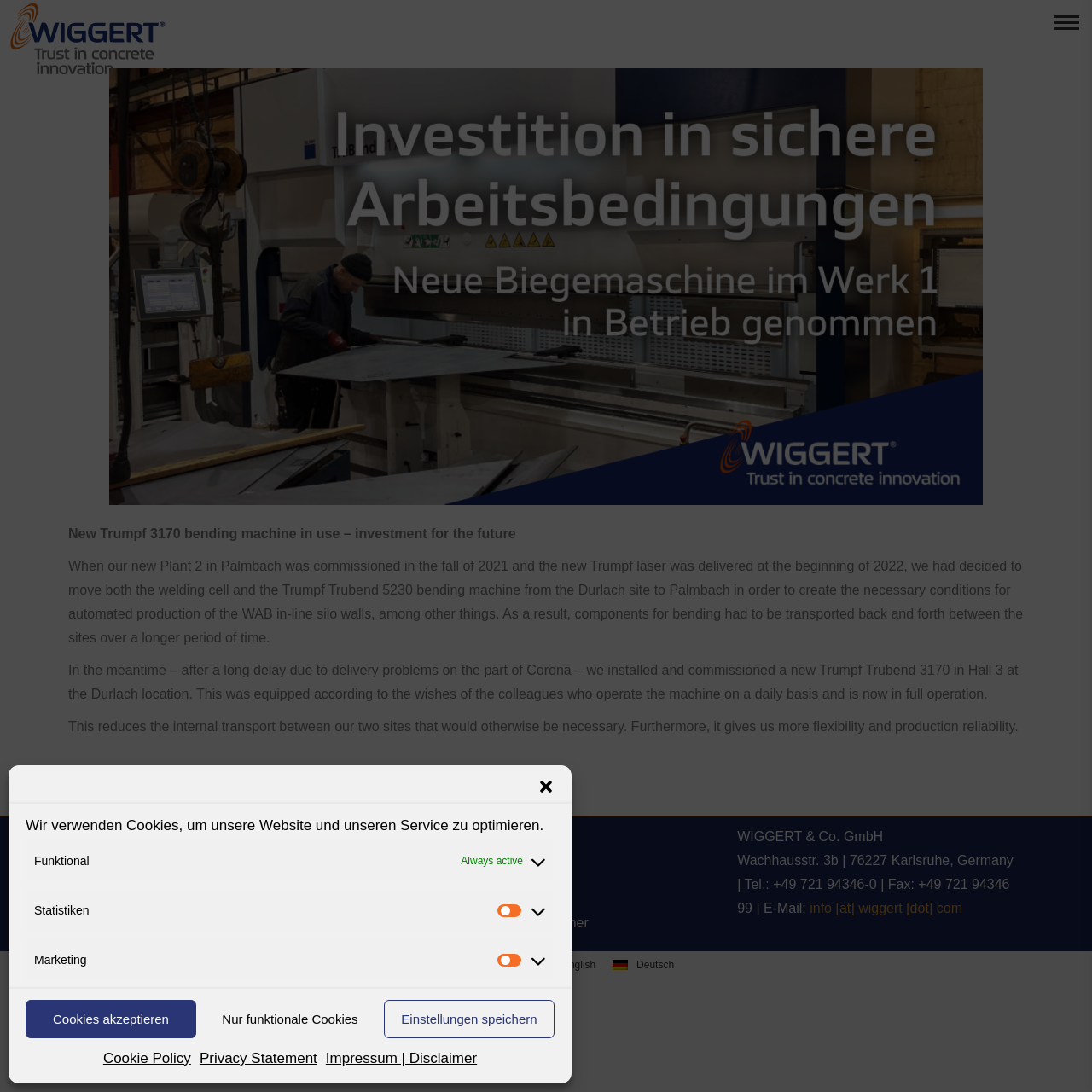Please provide the bounding box coordinates for the element that needs to be clicked to perform the following instruction: "Click the 'English' link". The coordinates should be given as four float numbers between 0 and 1, i.e., [left, top, right, bottom].

[0.375, 0.873, 0.443, 0.893]